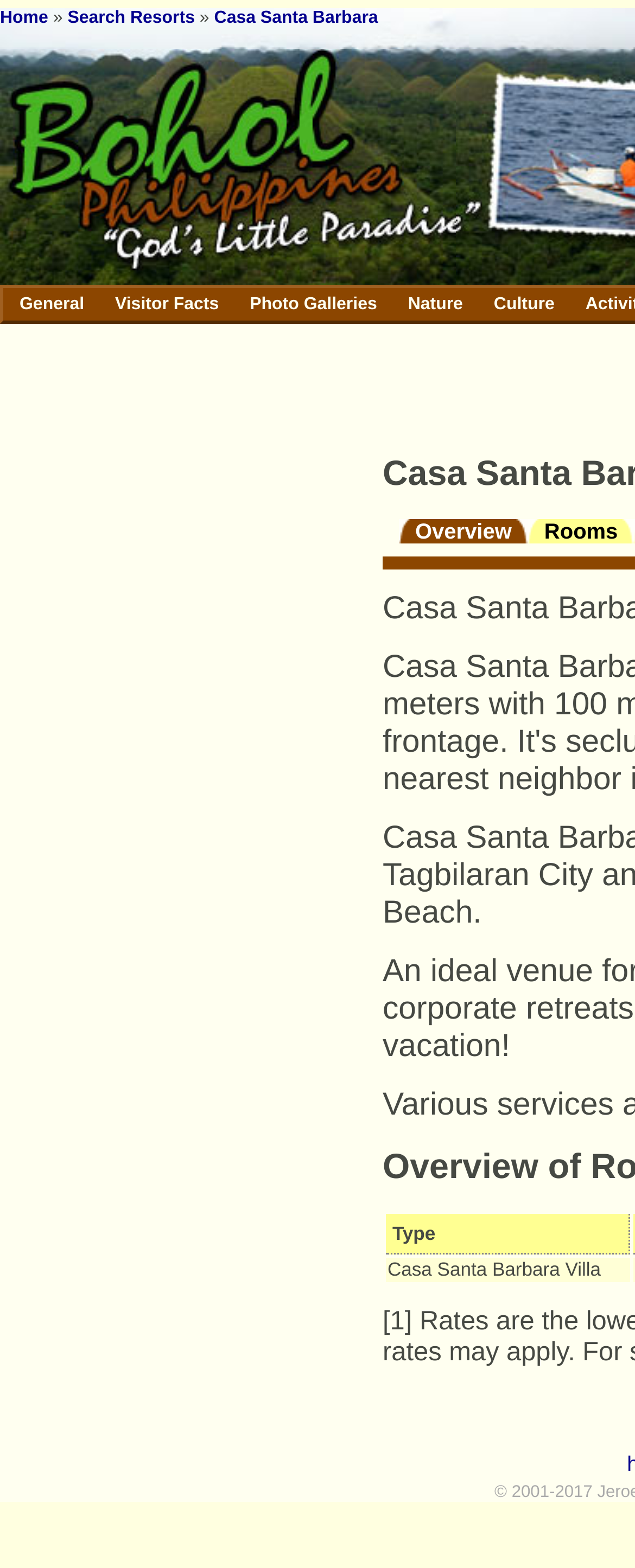What is the text above the 'Rooms' link?
Respond to the question with a single word or phrase according to the image.

Overview